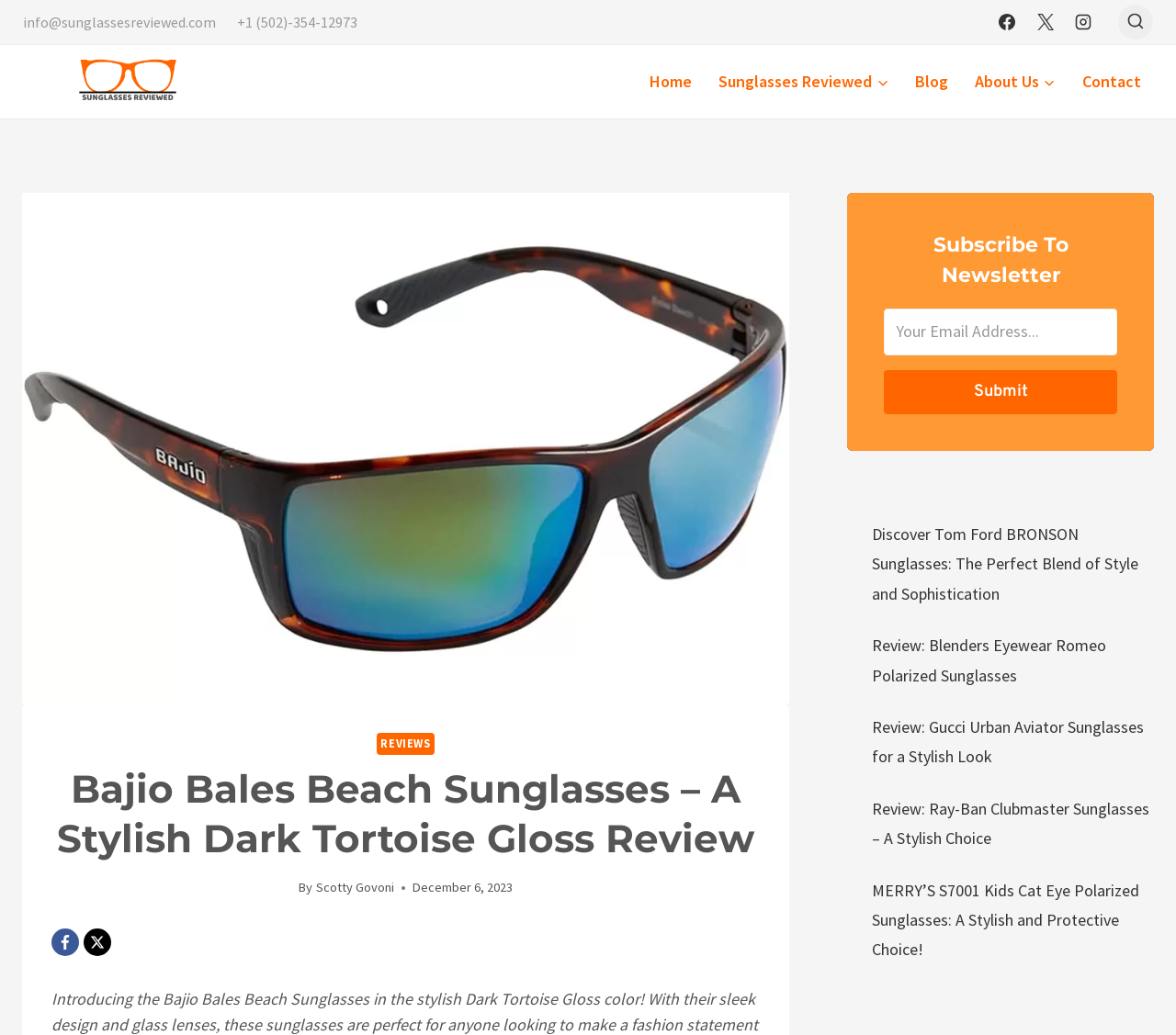Determine the bounding box coordinates for the HTML element described here: "Scotty Govoni".

[0.268, 0.85, 0.335, 0.866]